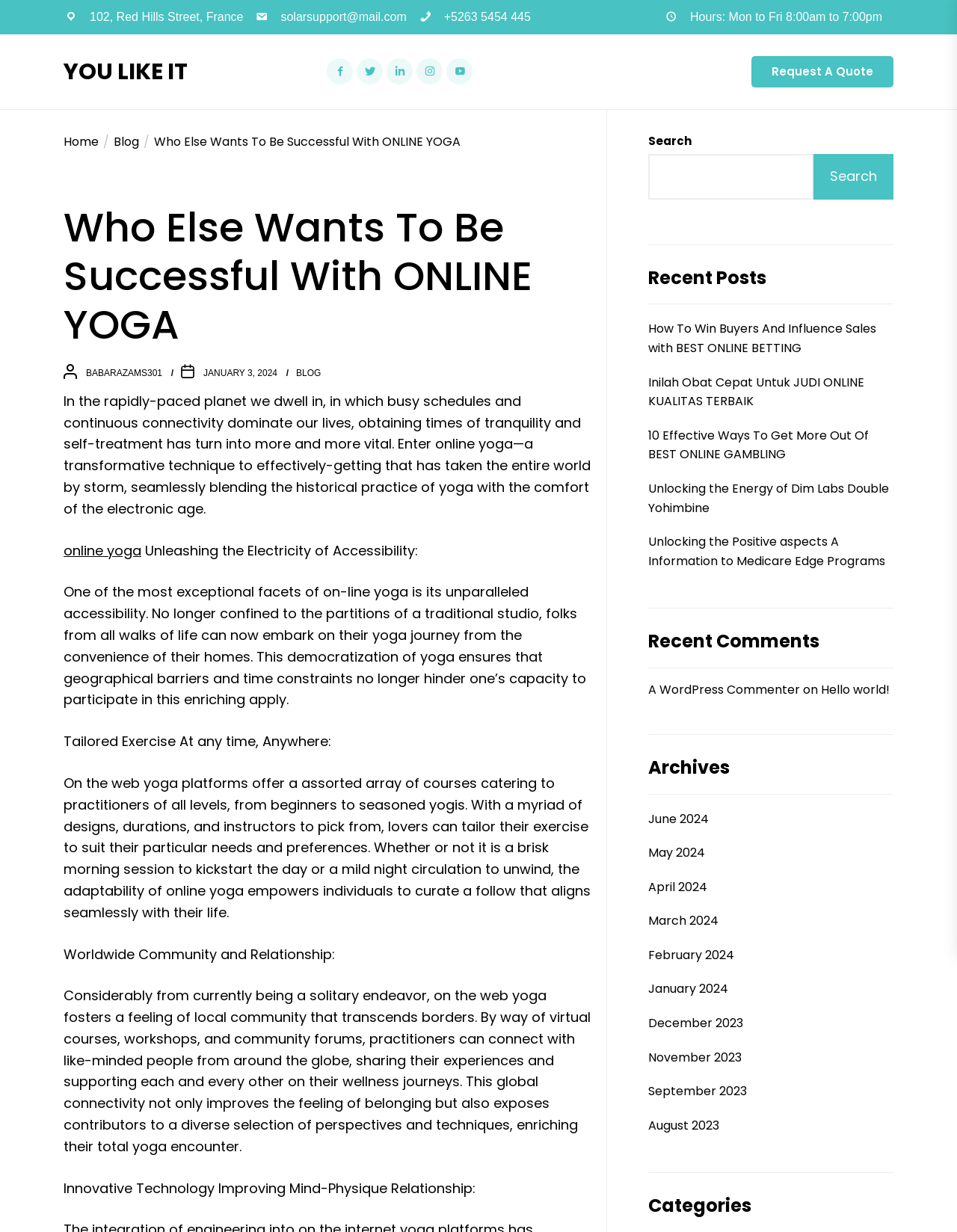Determine the bounding box coordinates of the UI element that matches the following description: "February 2024". The coordinates should be four float numbers between 0 and 1 in the format [left, top, right, bottom].

[0.677, 0.768, 0.767, 0.783]